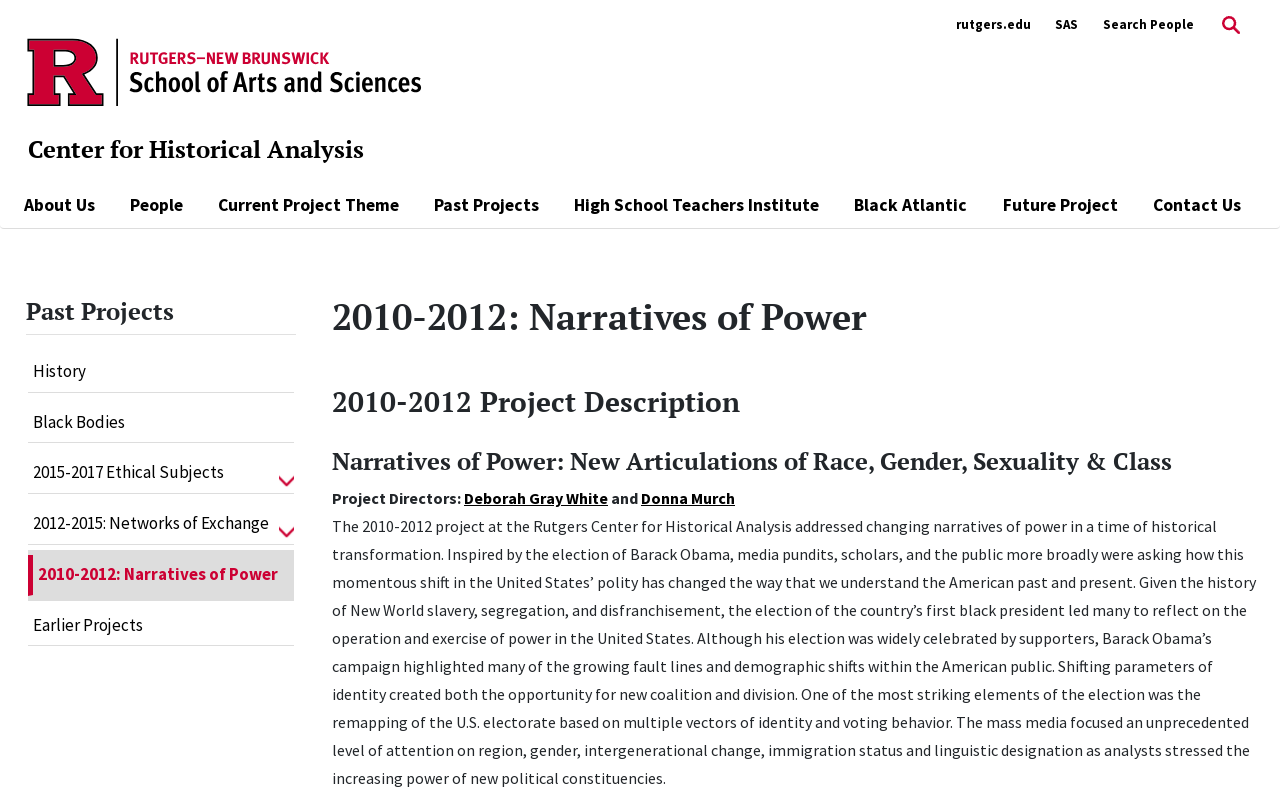Locate the bounding box coordinates of the clickable area to execute the instruction: "View the About Us page". Provide the coordinates as four float numbers between 0 and 1, represented as [left, top, right, bottom].

[0.018, 0.237, 0.074, 0.27]